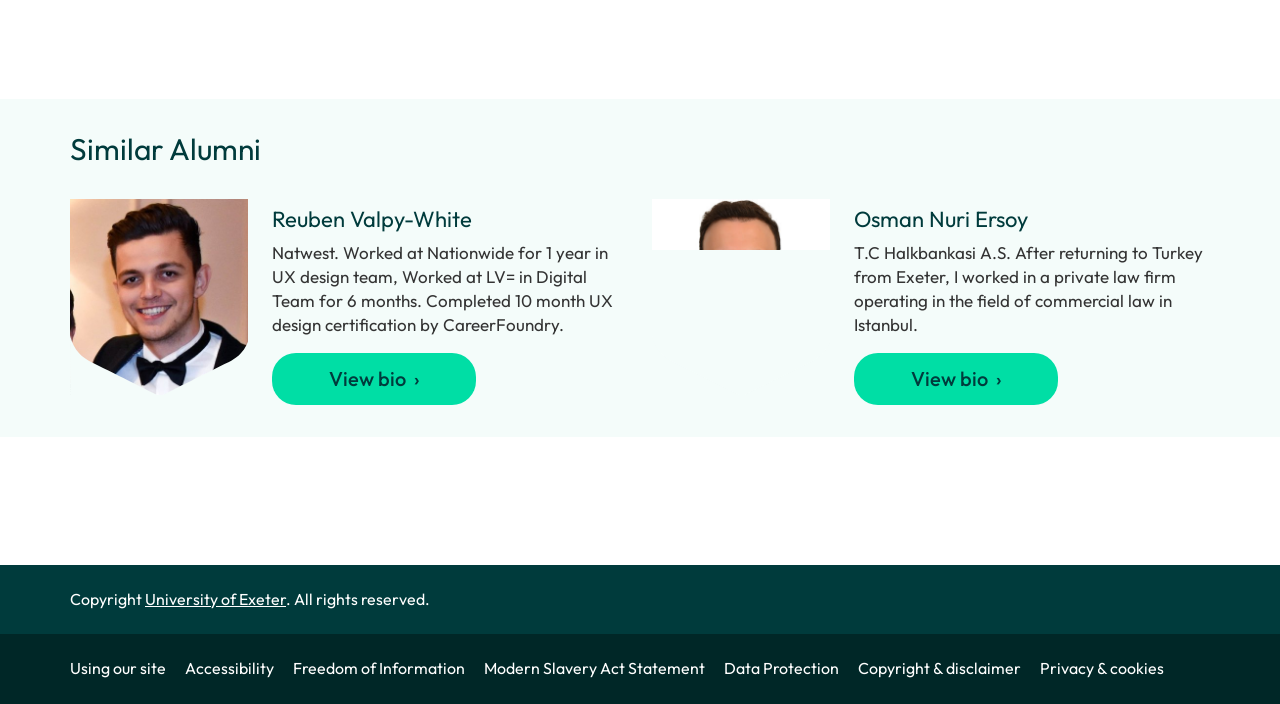Determine the bounding box coordinates of the target area to click to execute the following instruction: "View Reuben Valpy-White's bio."

[0.212, 0.501, 0.372, 0.575]